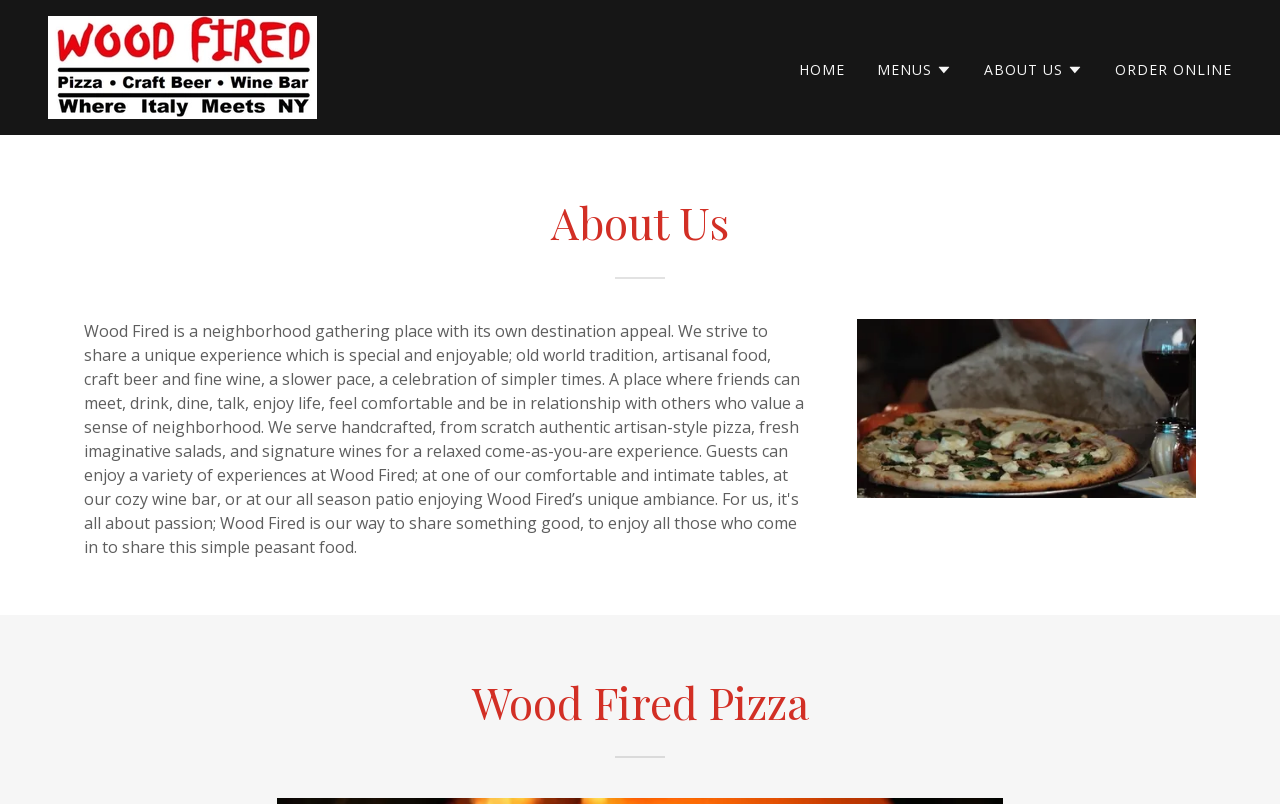Provide a comprehensive caption for the webpage.

The webpage is about "About Us" and appears to be a restaurant's website. At the top, there is a navigation menu with four links: "Wood Fired Pizza Wine Bar", "HOME", "MENUS", and "ABOUT US". The "Wood Fired Pizza Wine Bar" link has a corresponding image next to it. The "MENUS" and "ABOUT US" buttons have small icons beside them.

Below the navigation menu, there is a large heading that reads "About Us". Underneath this heading, there is a prominent image that takes up most of the width of the page.

Further down, there is another heading that reads "Wood Fired Pizza". This heading is positioned near the bottom of the page. There are no visible blocks of text or paragraphs on the page, suggesting that the content is primarily visual or navigational.